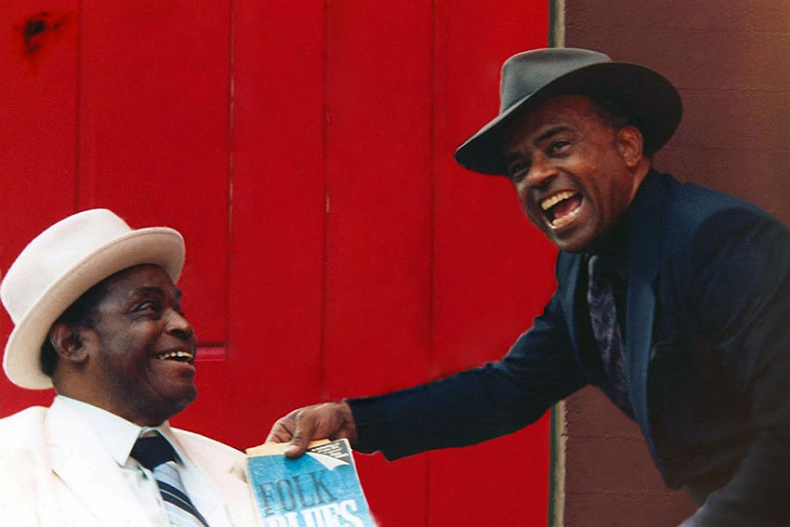What is Roy Gaines showcasing?
Please respond to the question with a detailed and well-explained answer.

In the image, Roy Gaines is holding a book titled 'Folk Blues', which is a clear indication of their shared passion for music and the blues genre.